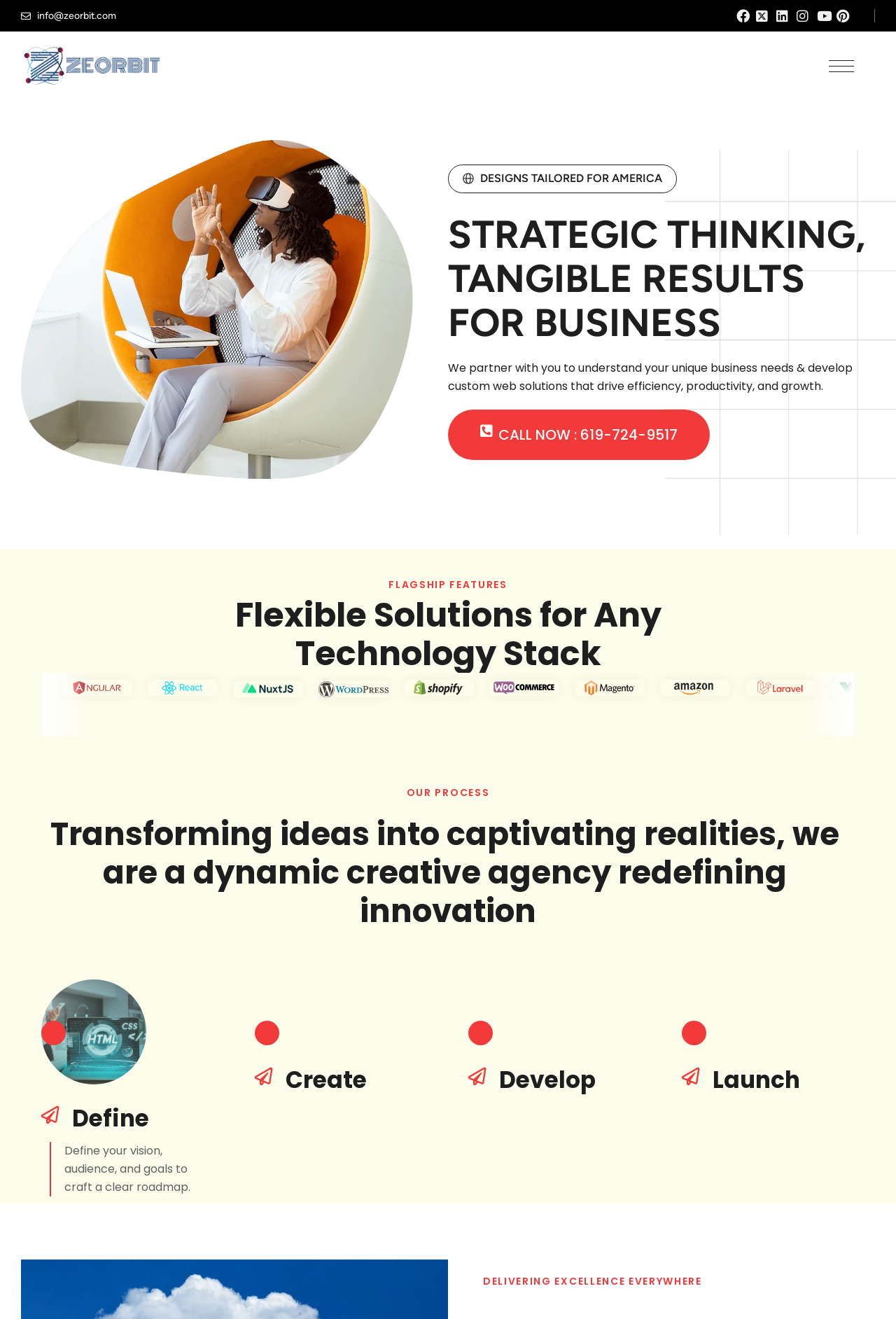What is the phone number to call for business inquiries?
Using the visual information, answer the question in a single word or phrase.

619-724-9517